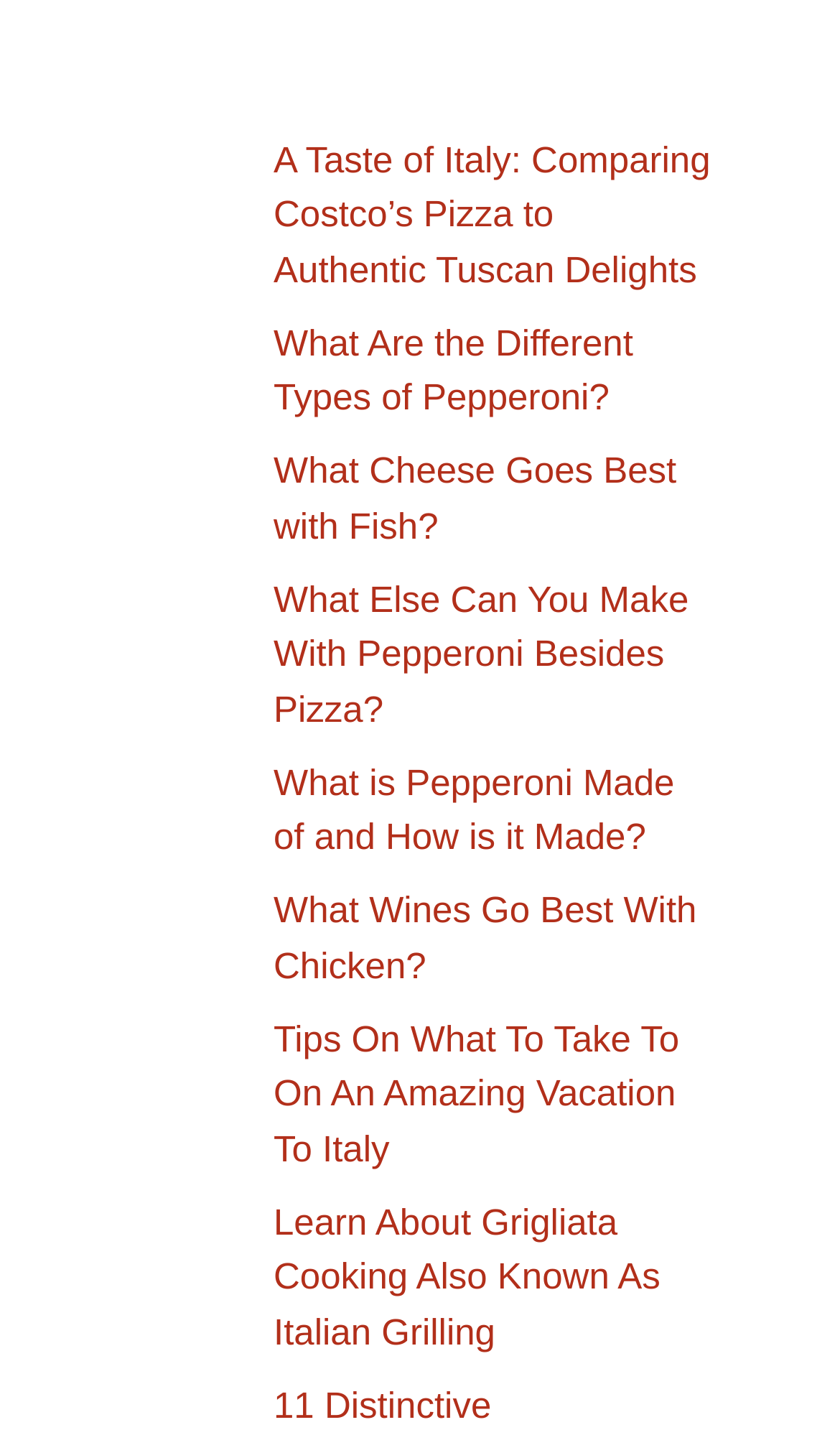Identify the bounding box coordinates for the element you need to click to achieve the following task: "Discover what else can be made with pepperoni besides pizza". Provide the bounding box coordinates as four float numbers between 0 and 1, in the form [left, top, right, bottom].

[0.326, 0.405, 0.82, 0.51]